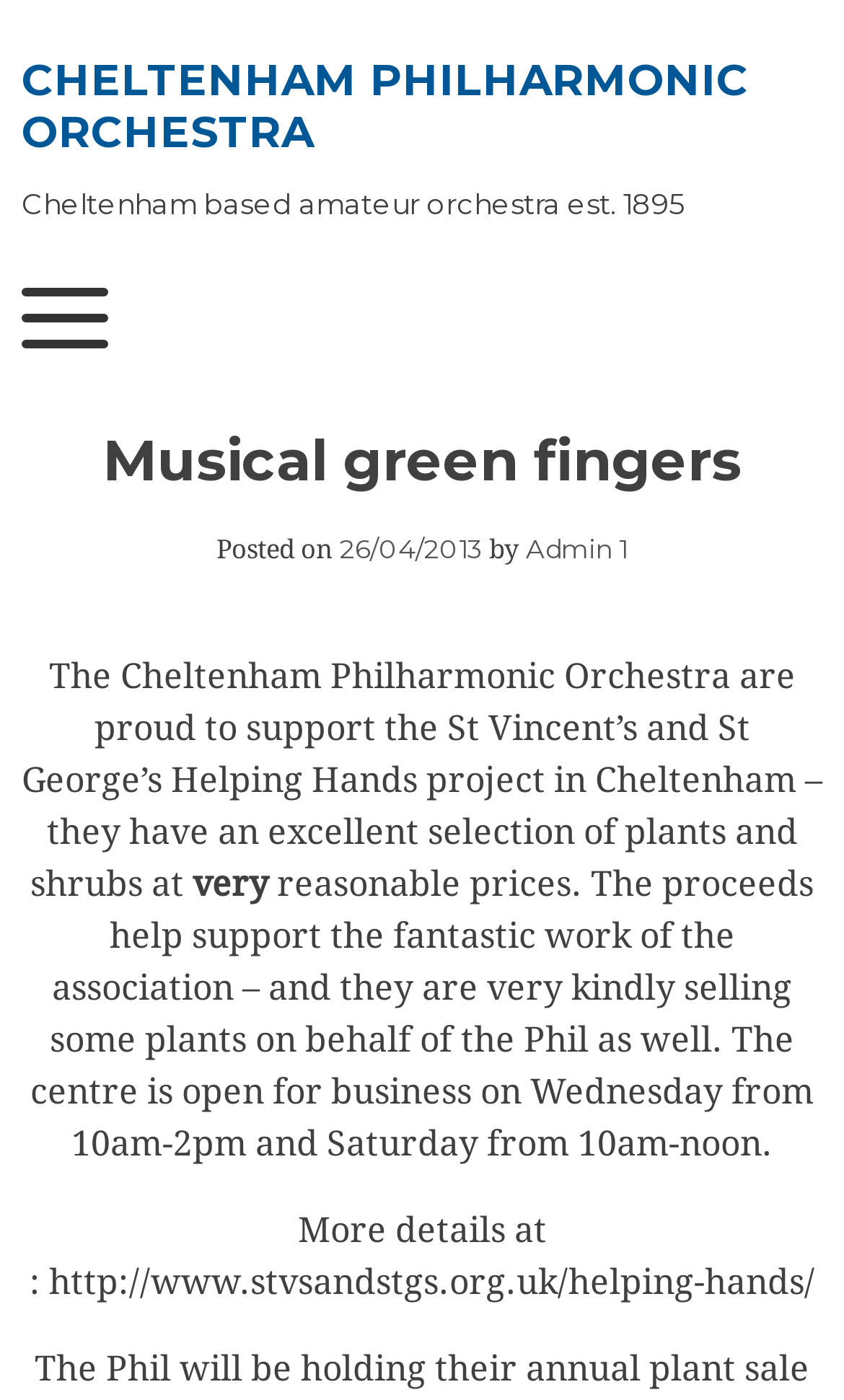Please provide the bounding box coordinates in the format (top-left x, top-left y, bottom-right x, bottom-right y). Remember, all values are floating point numbers between 0 and 1. What is the bounding box coordinate of the region described as: Admin 1

[0.623, 0.381, 0.744, 0.404]